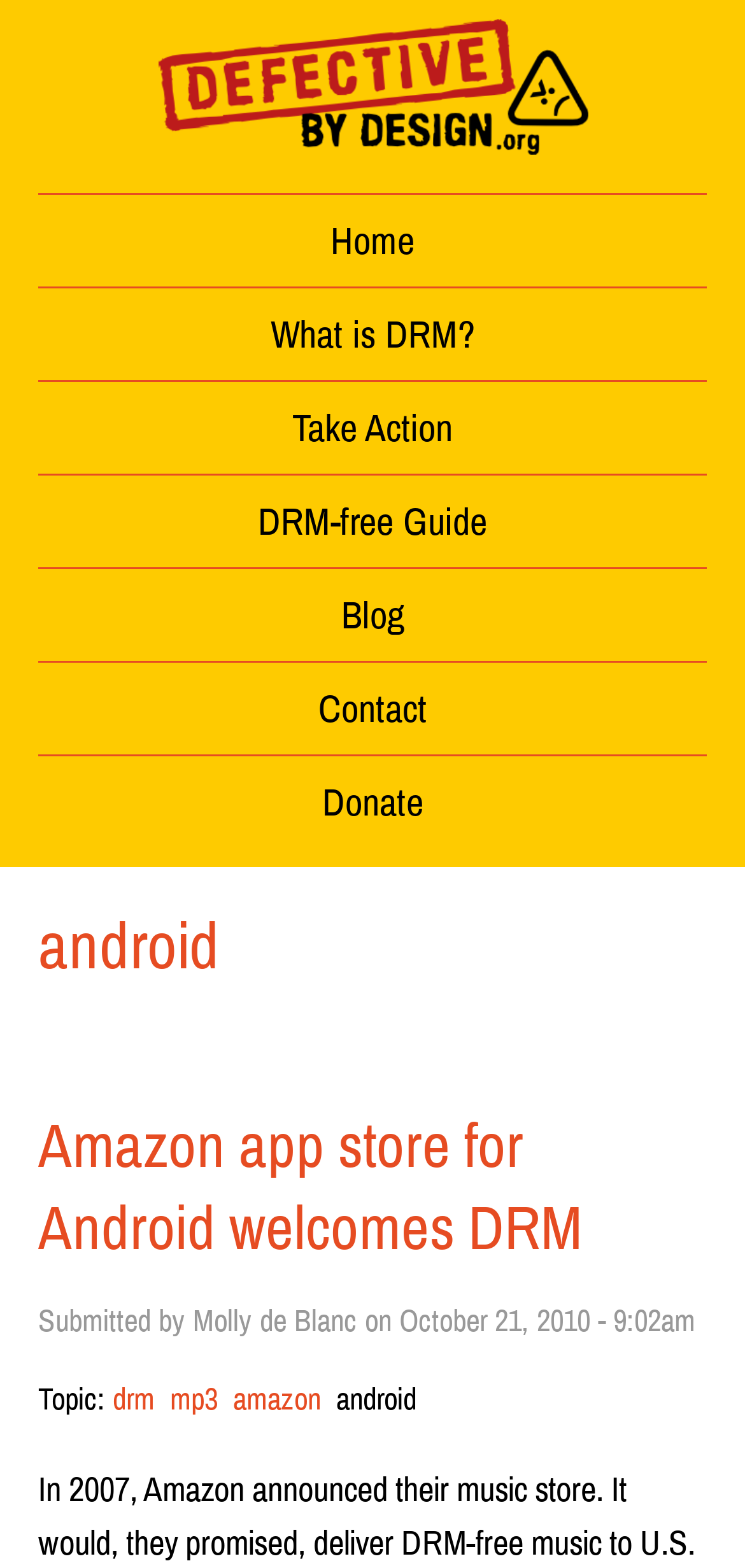Locate the bounding box coordinates of the clickable element to fulfill the following instruction: "take action against DRM". Provide the coordinates as four float numbers between 0 and 1 in the format [left, top, right, bottom].

[0.392, 0.259, 0.608, 0.286]